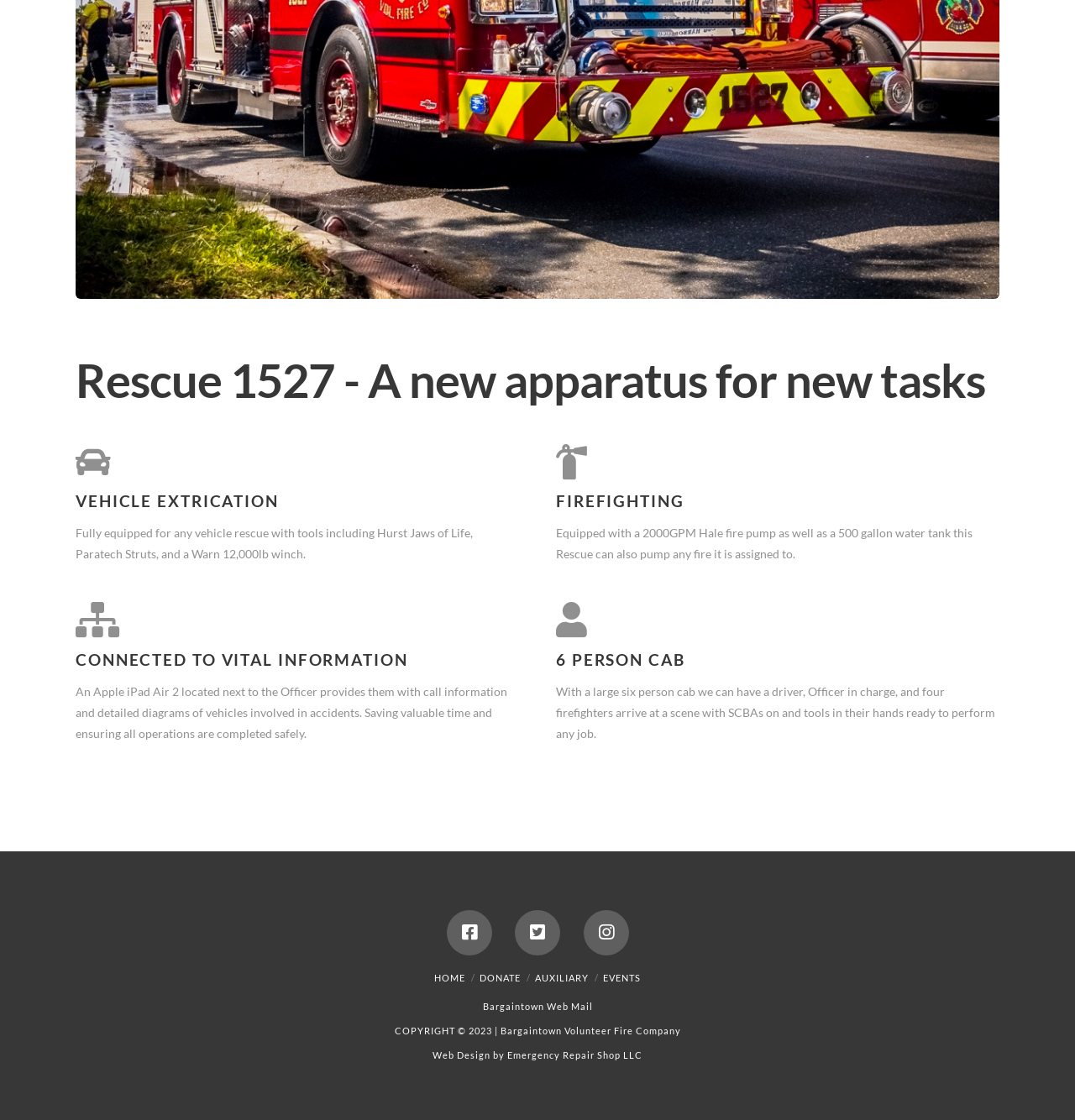Predict the bounding box of the UI element based on this description: "Home".

[0.404, 0.868, 0.433, 0.878]